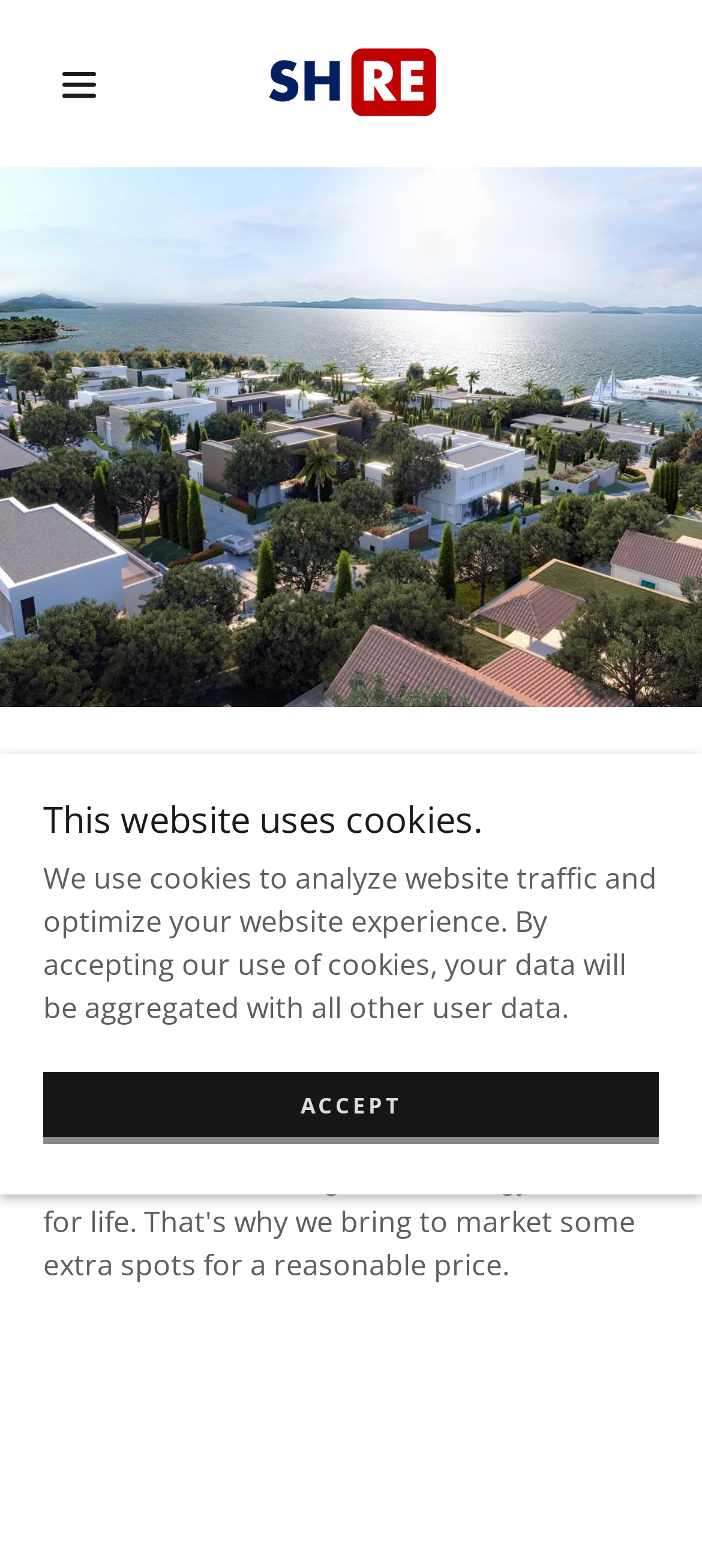What is the text below the 'LEISURE DEVELOPMENT' heading?
Using the image, give a concise answer in the form of a single word or short phrase.

World is not enough